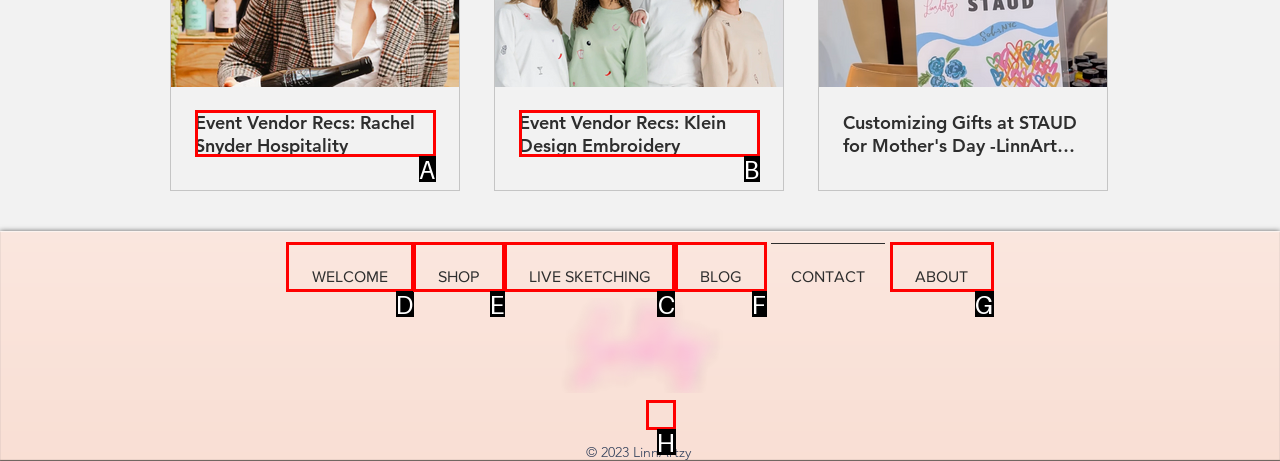Choose the HTML element to click for this instruction: View LIVE SKETCHING Answer with the letter of the correct choice from the given options.

C